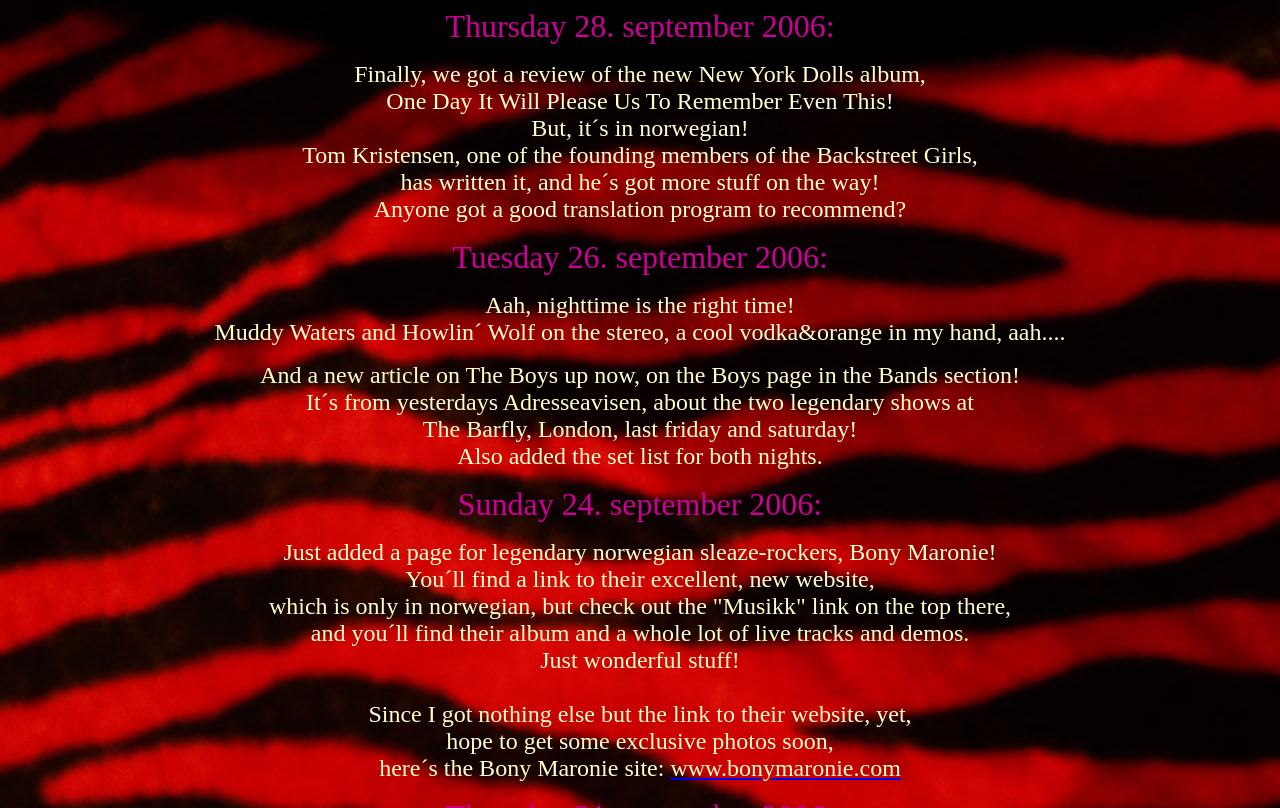Given the description: "www.bonymaronie.com", determine the bounding box coordinates of the UI element. The coordinates should be formatted as four float numbers between 0 and 1, [left, top, right, bottom].

[0.524, 0.934, 0.704, 0.967]